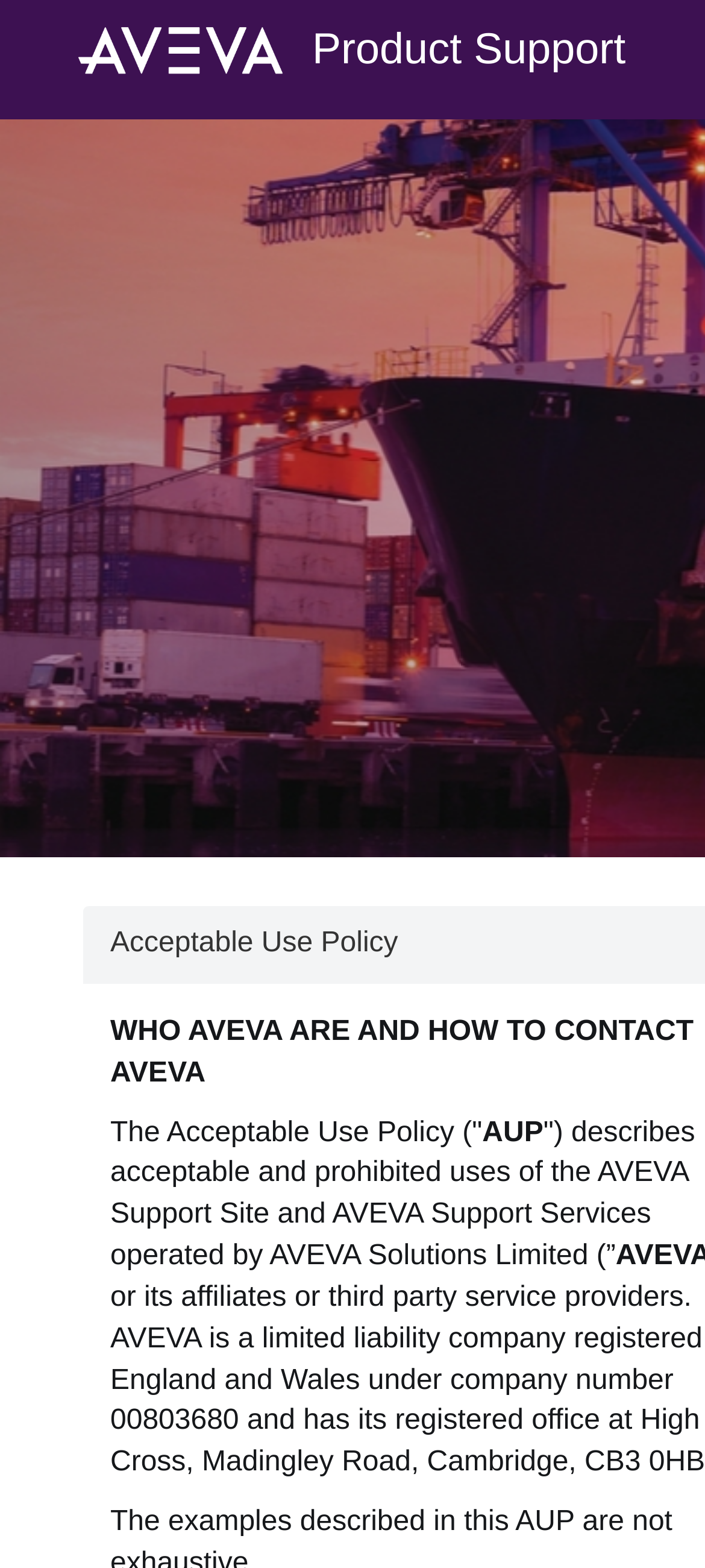Explain the webpage in detail, including its primary components.

The webpage is about AVEVA's Acceptable Use Policy, which is a part of their Product Support. At the top, there is a link to AVEVA Product Support, accompanied by a heading that reads "Product Support". 

Below the top section, the main content begins with a title "Acceptable Use Policy". Following this title, there is a section that introduces AVEVA, describing who they are and how to contact them. 

The policy itself is then explained, stating that it outlines acceptable and prohibited uses of the AVEVA Support Site and AVEVA Support Services, which are operated by AVEVA Solutions Limited.